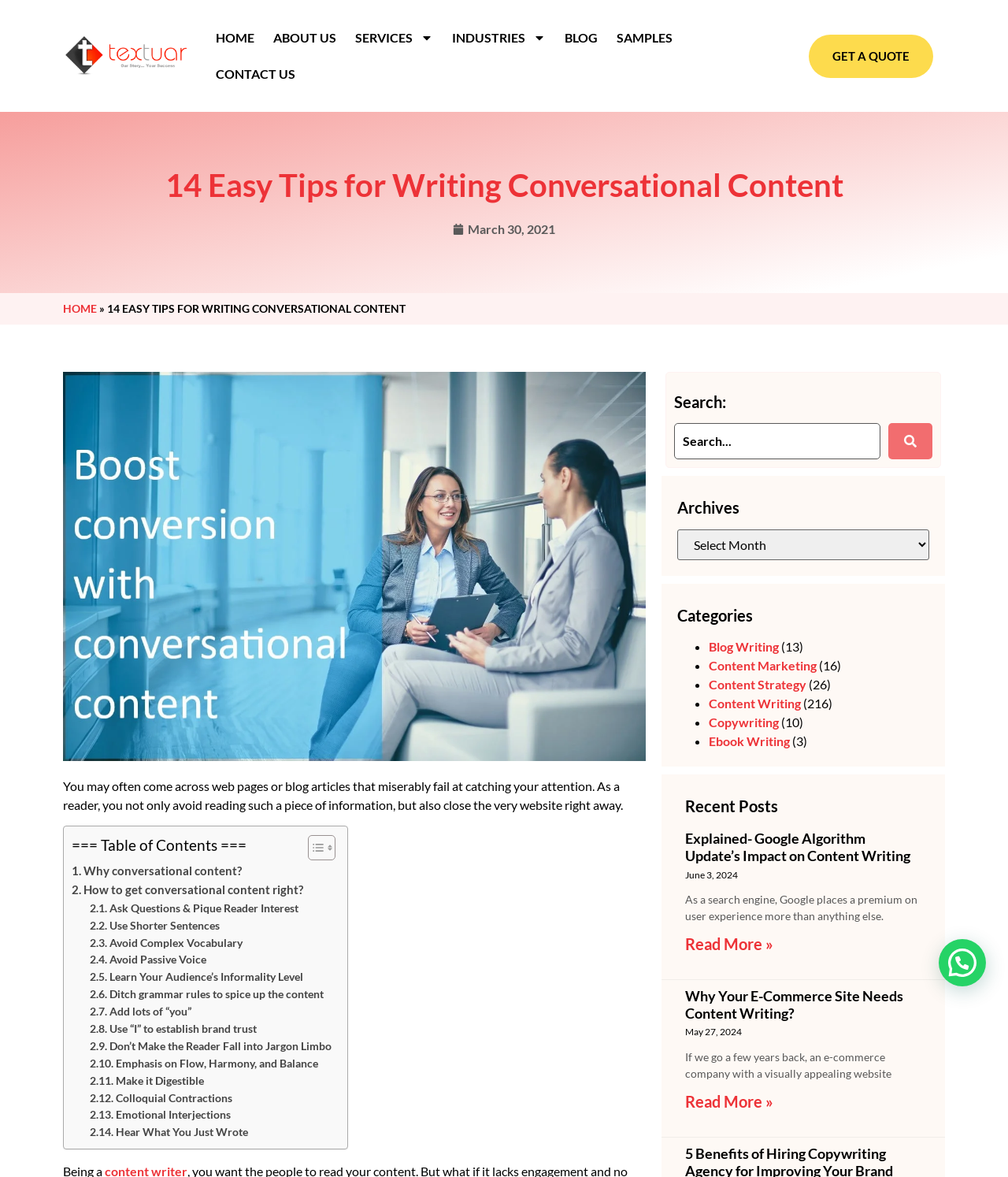Please identify the bounding box coordinates of the clickable element to fulfill the following instruction: "View the 'NPC & CPPCC sessions' special". The coordinates should be four float numbers between 0 and 1, i.e., [left, top, right, bottom].

None